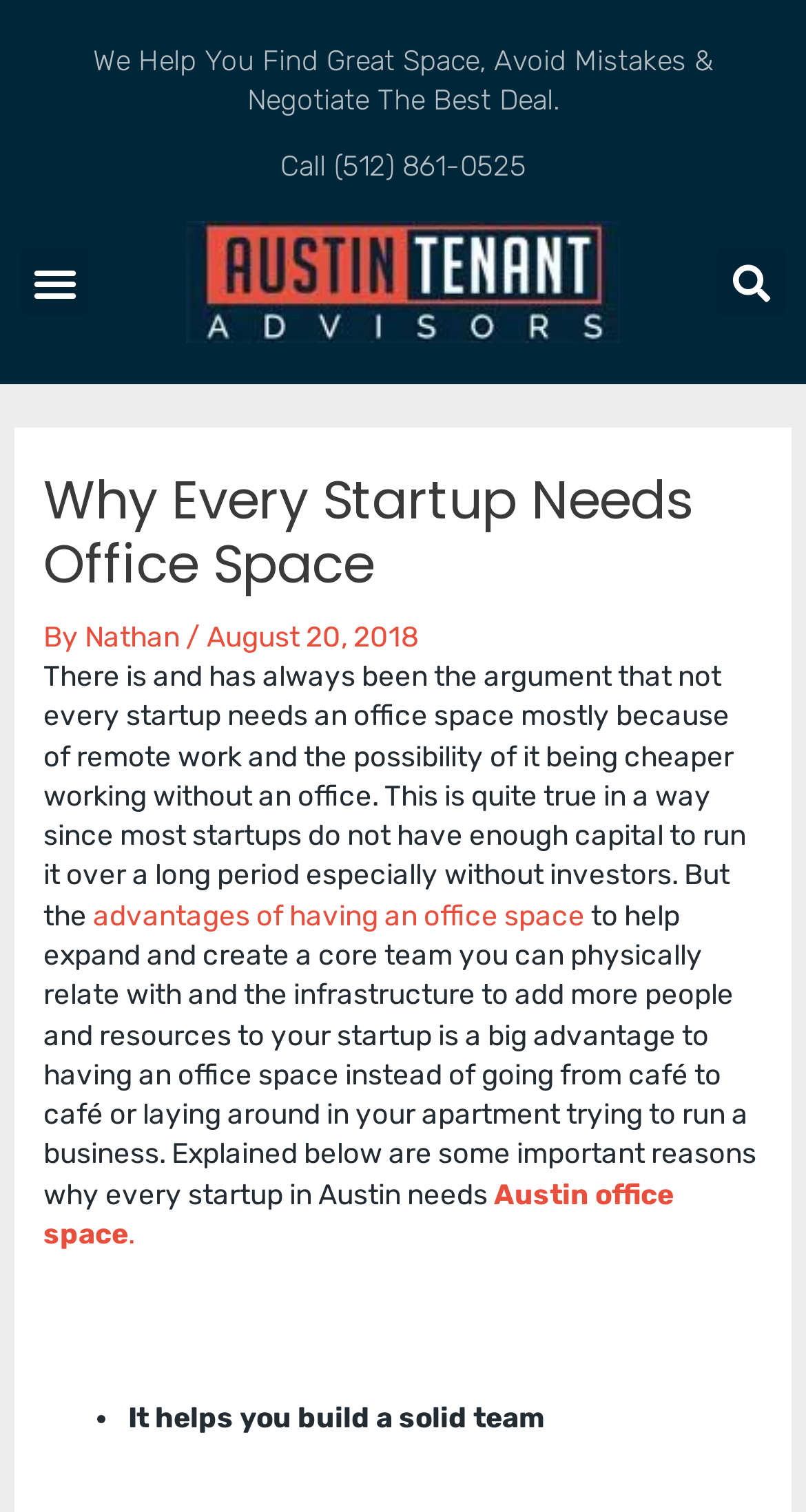Give a full account of the webpage's elements and their arrangement.

The webpage is about the importance of office space for startups, specifically in Austin. At the top, there is a header section with a logo and a menu toggle button on the left, and a search bar on the right. Below the header, there is a prominent heading "Why Every Startup Needs Office Space" followed by the author's name and the date of publication.

The main content of the webpage is a lengthy article that discusses the advantages of having an office space for startups. The article begins by acknowledging the common argument that startups do not need office space due to remote work and cost considerations. However, it goes on to explain the benefits of having a physical office space, including the ability to build a solid team, expand, and create a core team.

The article is divided into sections, with bullet points highlighting the key reasons why every startup in Austin needs office space. The text is accompanied by a few links, including one to "advantages of having an office space" and another to "Austin office space." There are no images in the main content area, but there is a logo image in the header section.

Overall, the webpage has a simple and clean layout, with a clear hierarchy of headings and text. The content is well-organized and easy to follow, making it a useful resource for startups considering office space in Austin.